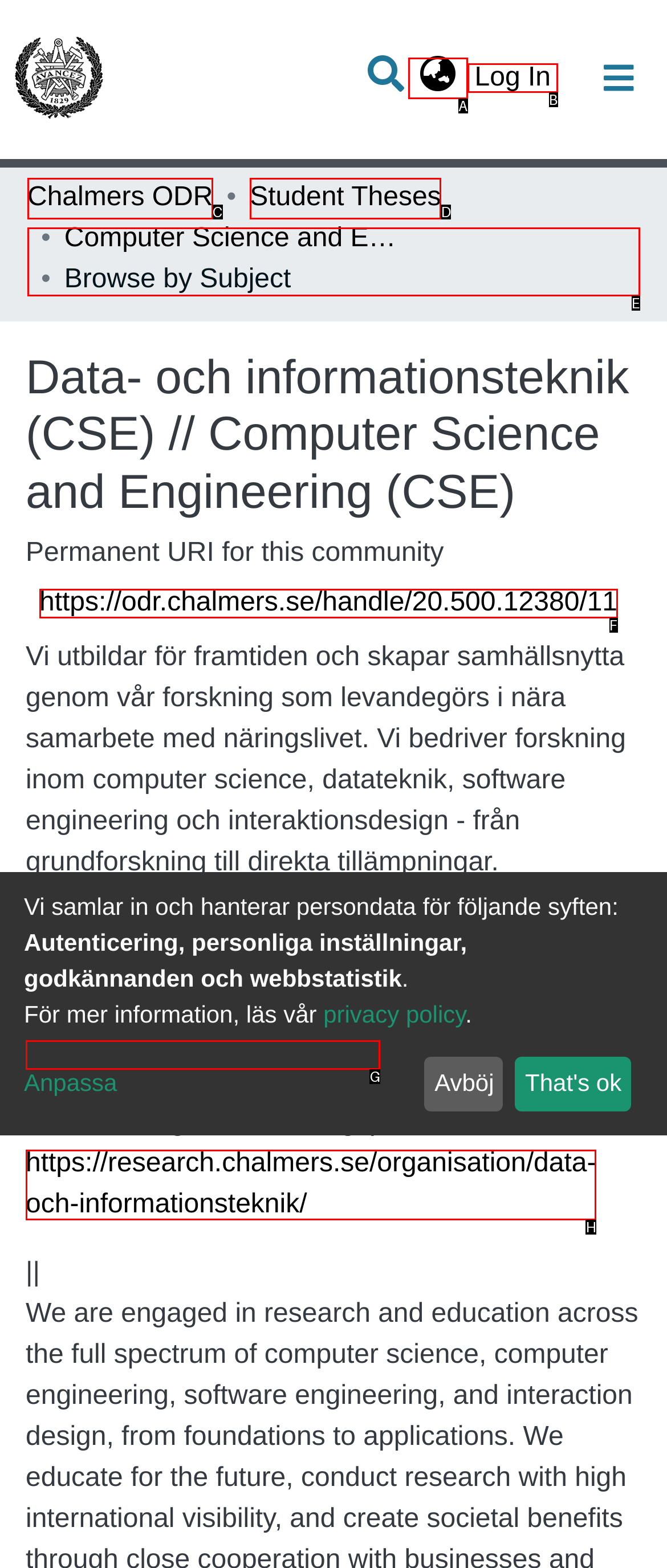Tell me which one HTML element you should click to complete the following task: Click on the 'health medicine network' link
Answer with the option's letter from the given choices directly.

None